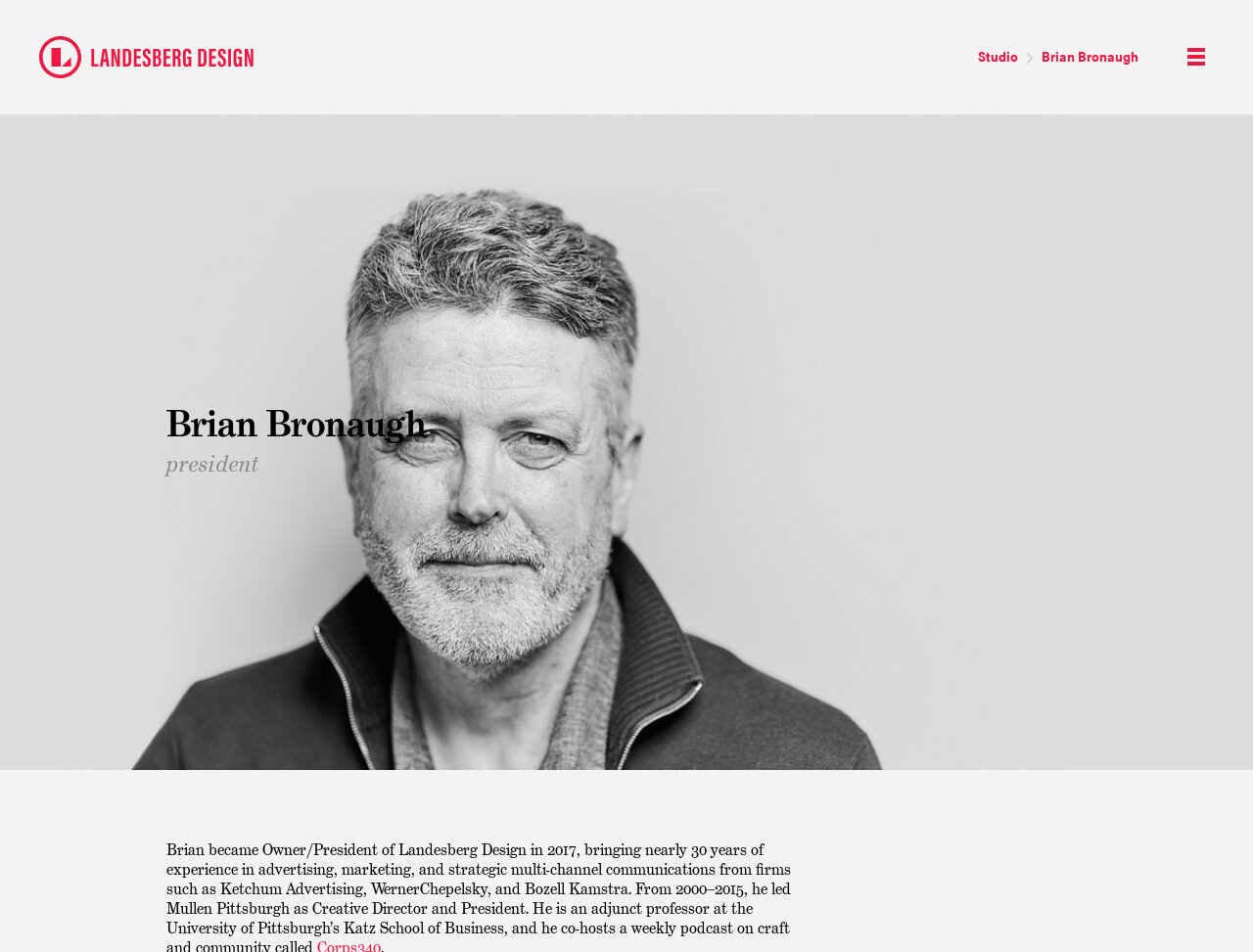What is the name of the studio linked on this webpage?
Using the information presented in the image, please offer a detailed response to the question.

The webpage has a link element with the text 'Studio' which suggests that it is a link to a studio. The exact name of the studio is not specified, but it is referred to as 'Studio'.